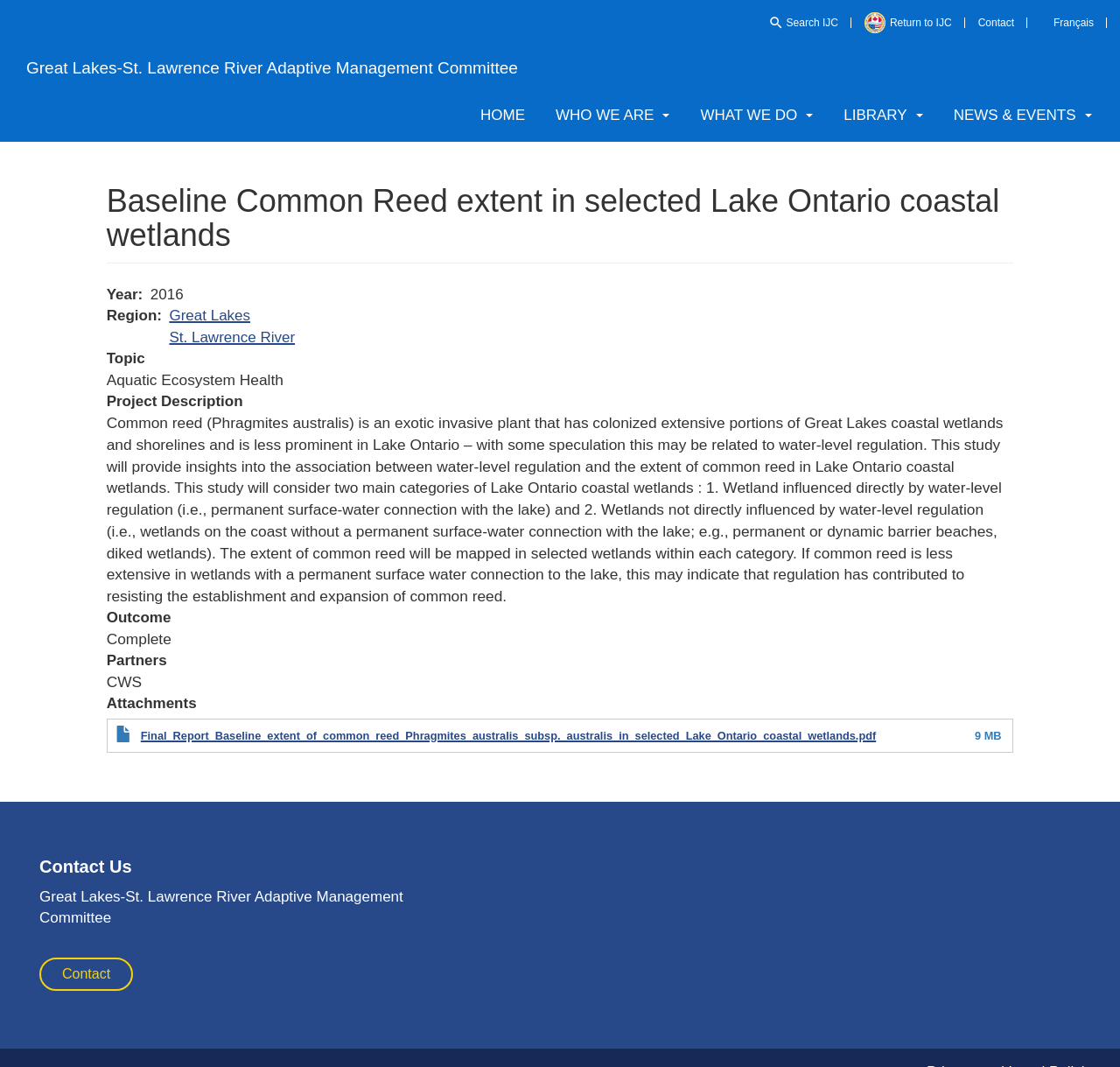Determine the bounding box for the HTML element described here: "Contact". The coordinates should be given as [left, top, right, bottom] with each number being a float between 0 and 1.

[0.861, 0.006, 0.917, 0.037]